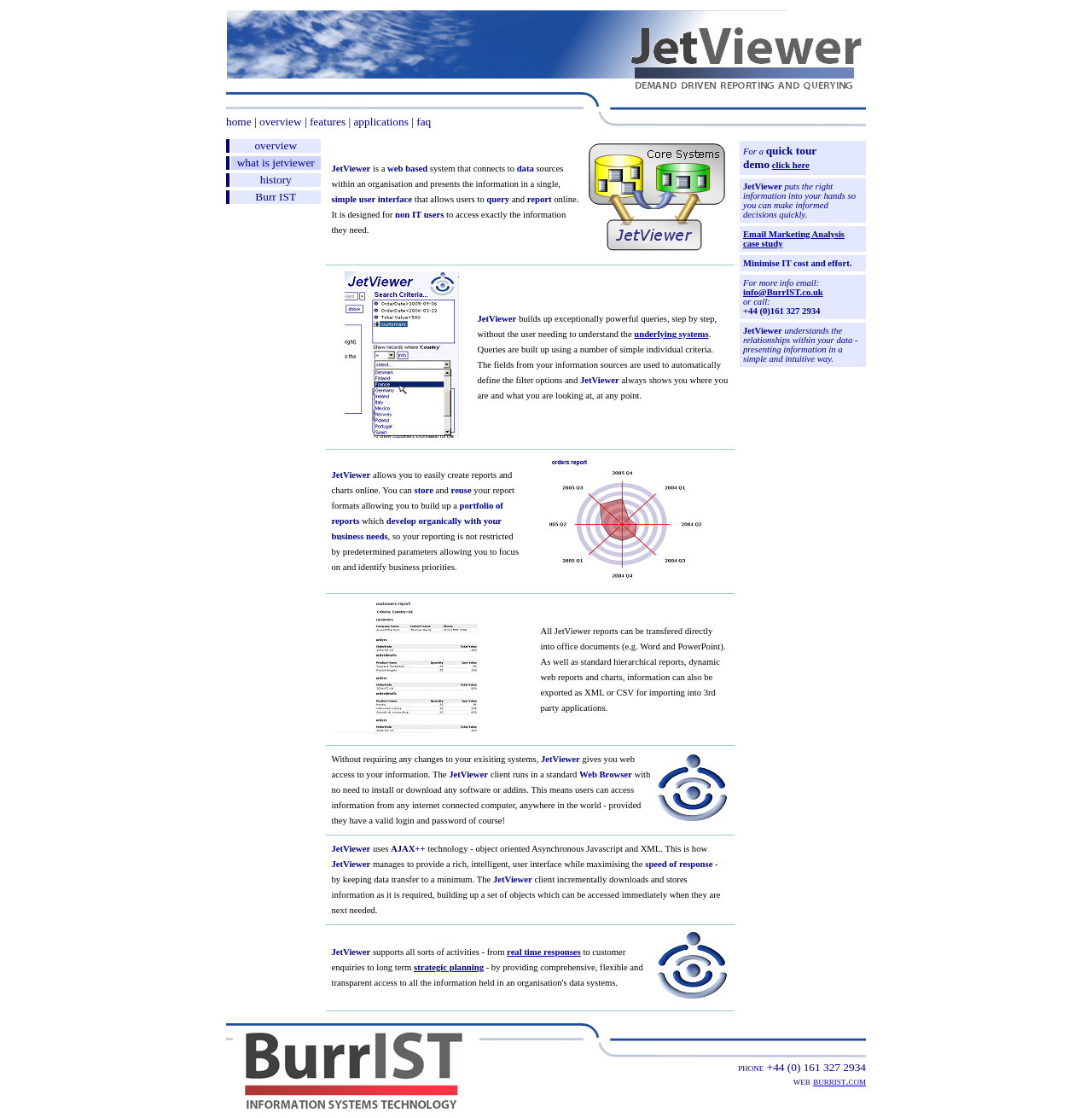What is the purpose of JetViewer?
Answer the question with a detailed and thorough explanation.

The purpose of JetViewer is to provide web access to information, allowing users to access exactly the information they need, and to support various activities such as real time responses to customer enquiries and long term strategic planning.